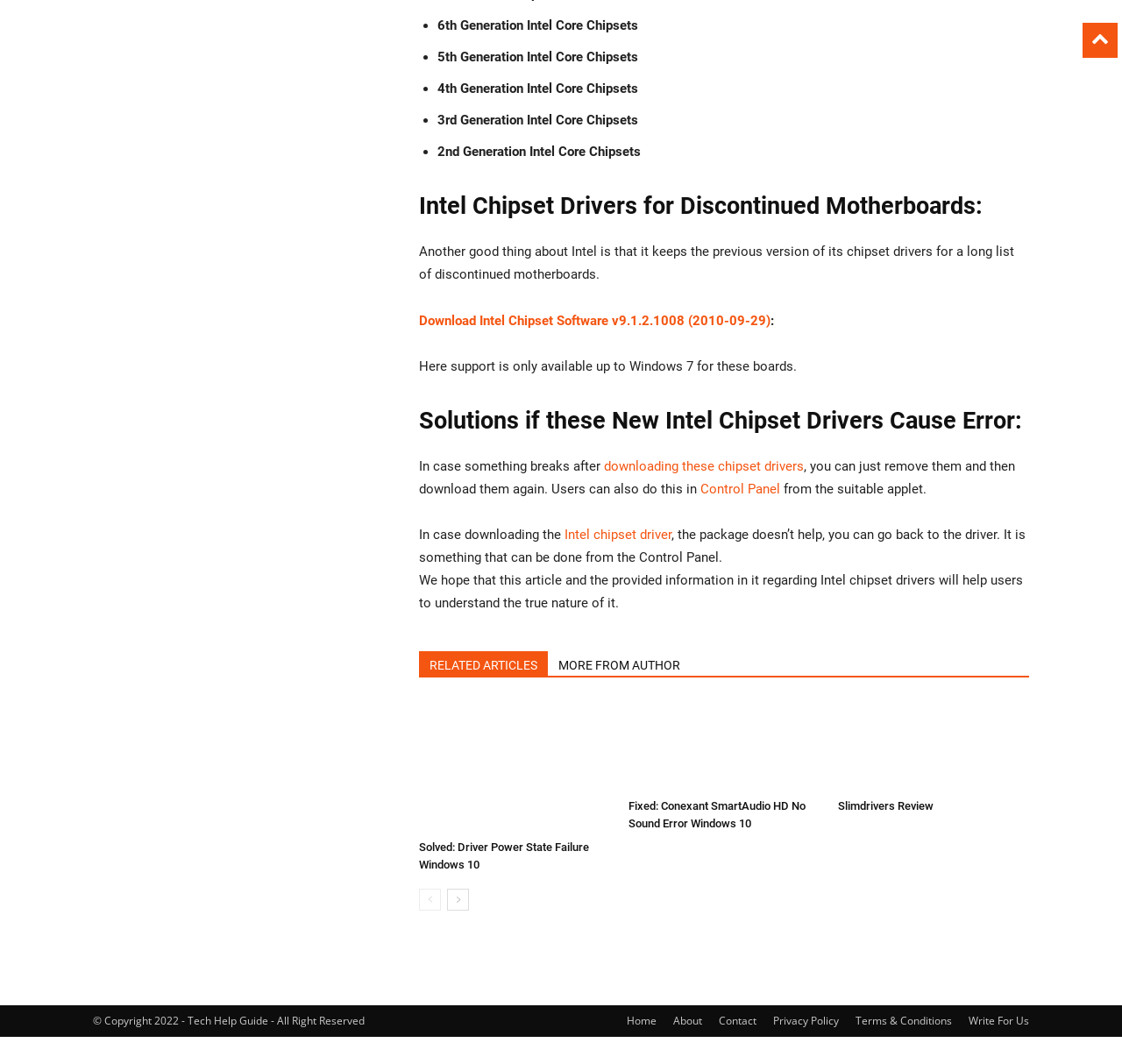Please mark the clickable region by giving the bounding box coordinates needed to complete this instruction: "View Fixed: Conexant SmartAudio HD No Sound Error Windows 10".

[0.56, 0.659, 0.73, 0.744]